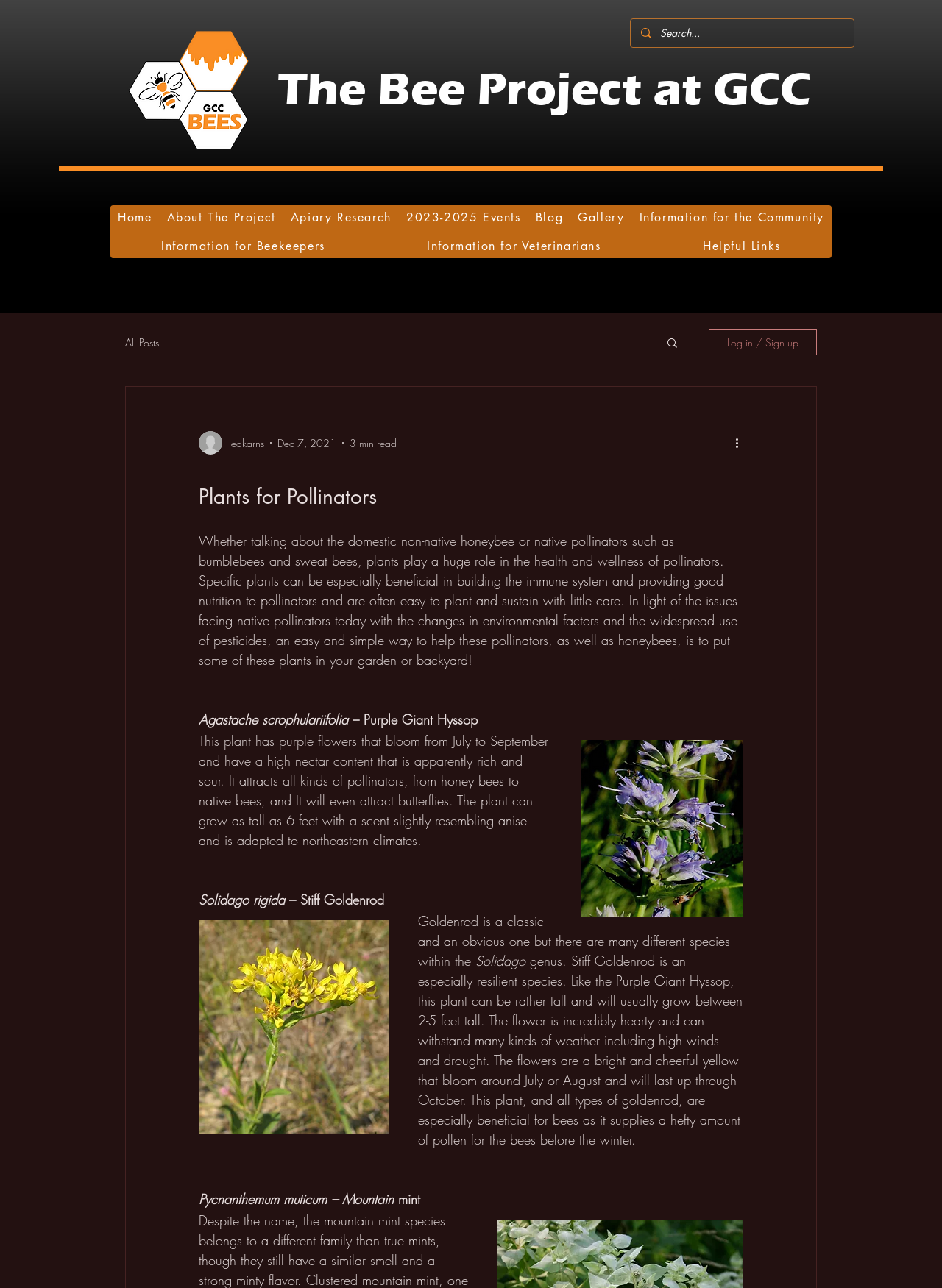Locate the bounding box coordinates of the UI element described by: "Follow on Instagram". The bounding box coordinates should consist of four float numbers between 0 and 1, i.e., [left, top, right, bottom].

None